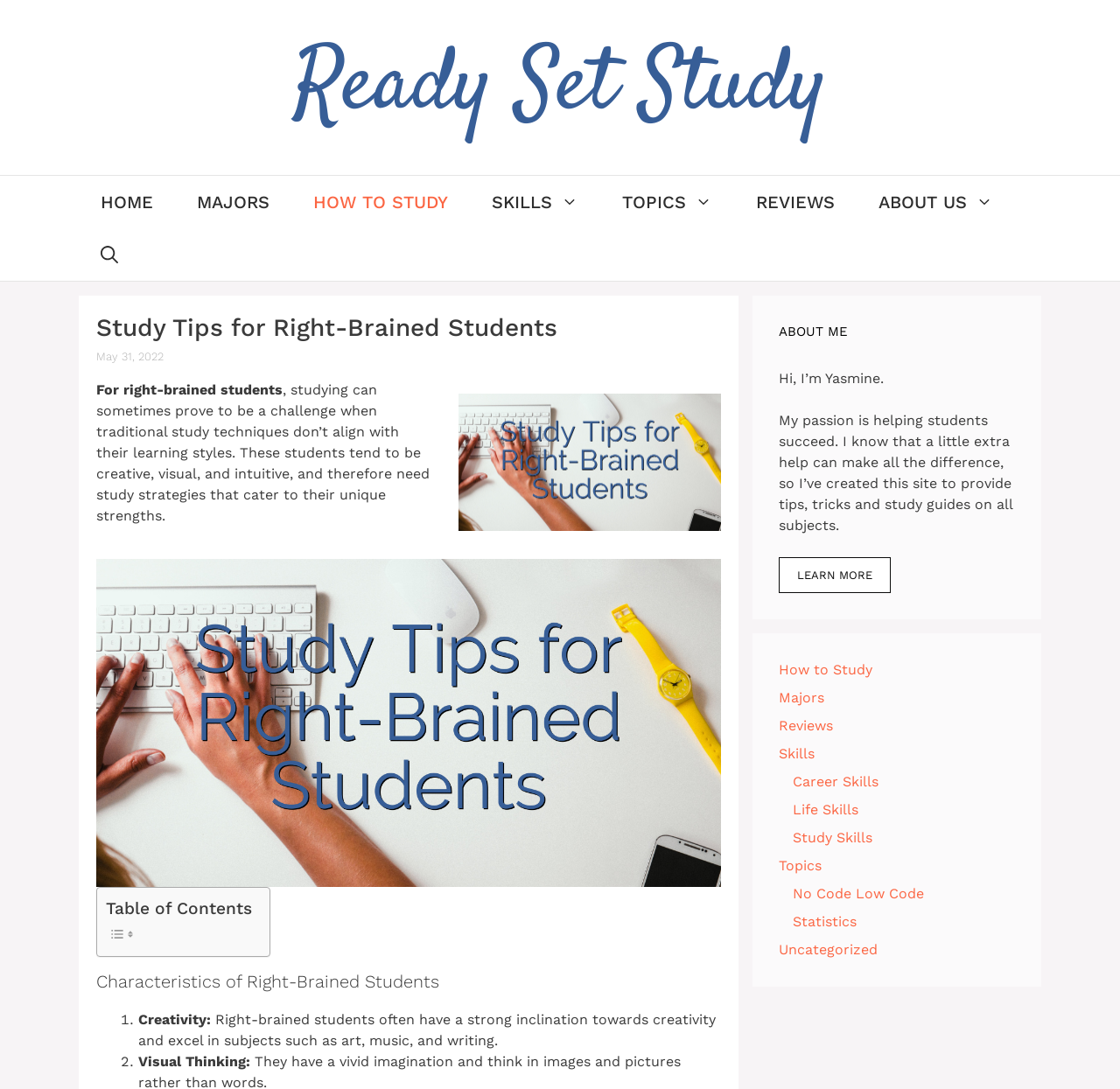How many links are in the primary navigation?
Refer to the screenshot and respond with a concise word or phrase.

7